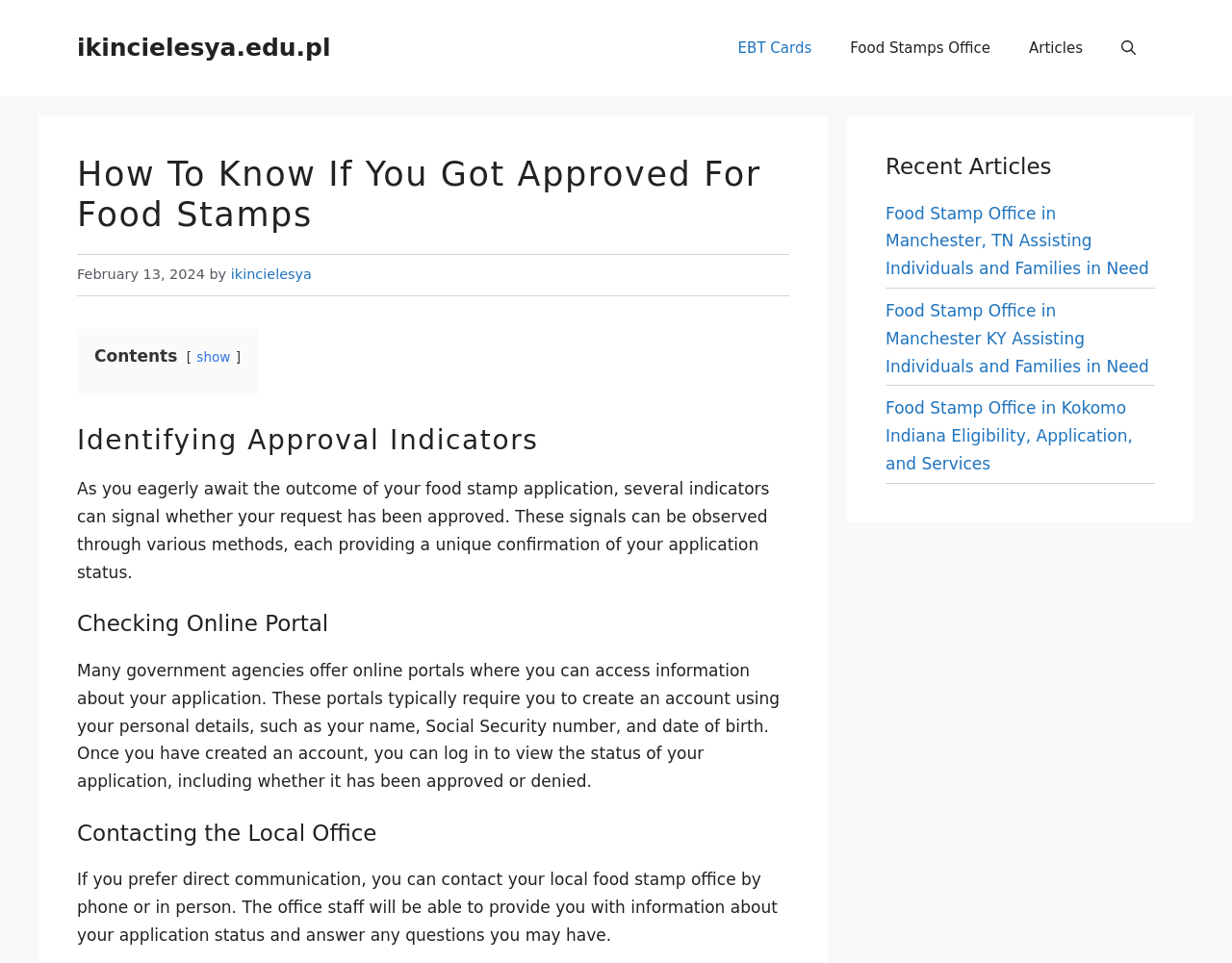What is the date of the article?
Please use the image to deliver a detailed and complete answer.

The date of the article can be found in the time element, which displays 'February 13, 2024'.